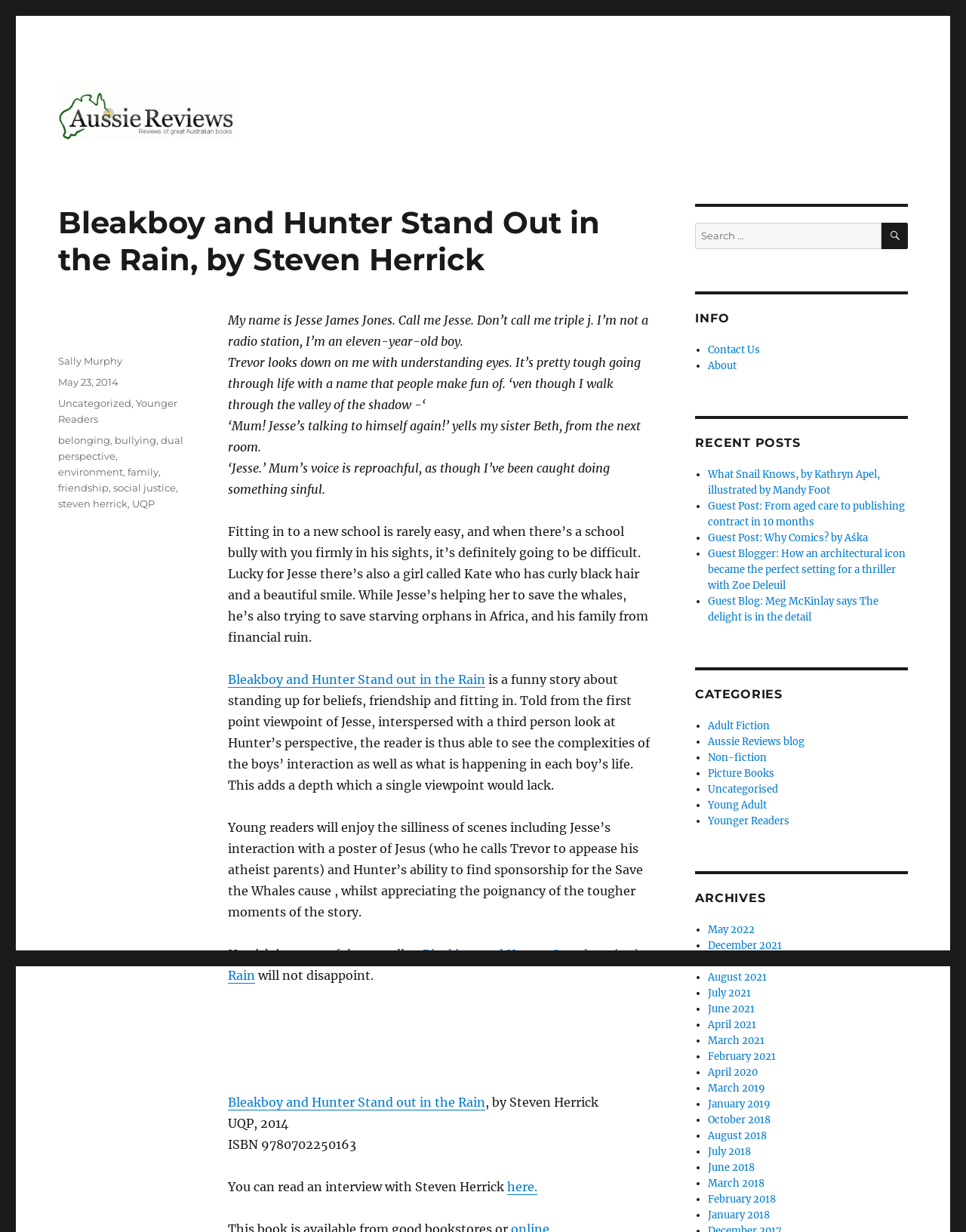Use one word or a short phrase to answer the question provided: 
Who is the author of the book?

Steven Herrick